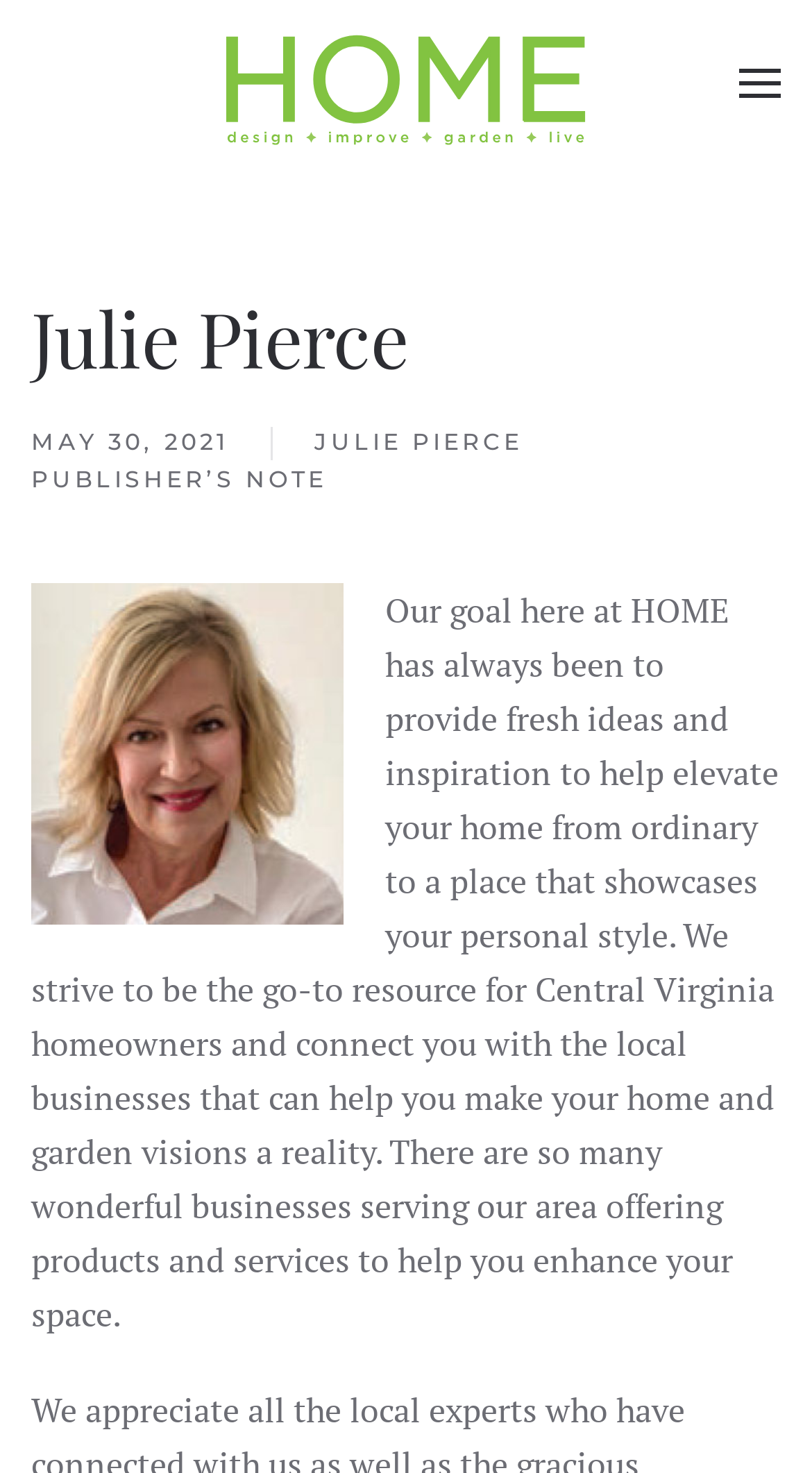What is the name of the publisher?
Using the image as a reference, deliver a detailed and thorough answer to the question.

The name of the publisher can be found in the heading element with the text 'Julie Pierce' which is located at the top of the webpage.